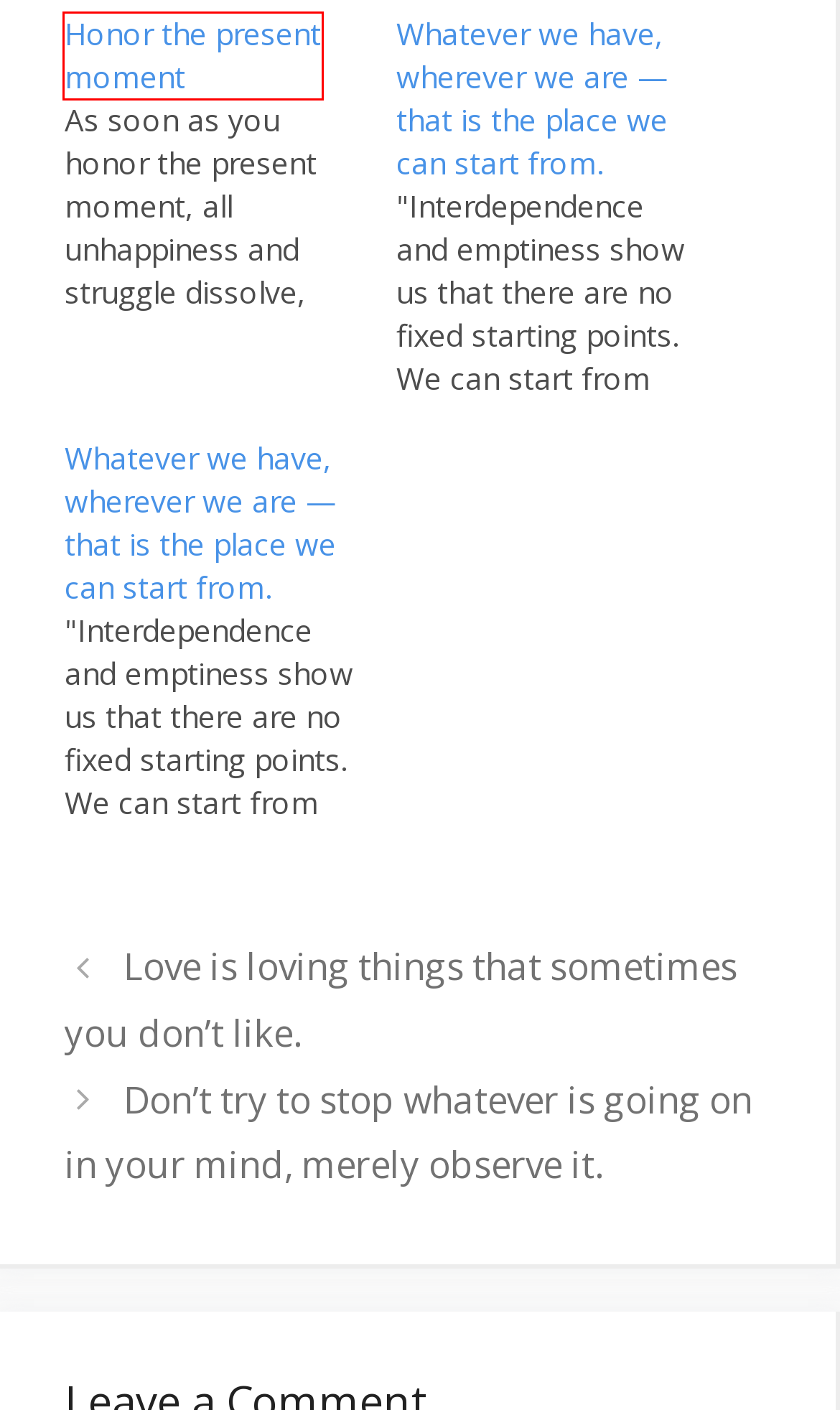Given a screenshot of a webpage with a red bounding box around an element, choose the most appropriate webpage description for the new page displayed after clicking the element within the bounding box. Here are the candidates:
A. Contact – Jason Ong
B. Don’t try to stop whatever is going on in your mind, merely observe it. – Jason Ong
C. Love is loving things that sometimes you don’t like. – Jason Ong
D. Whatever we have, wherever we are — that is the place we can start from. – Jason Ong
E. Honor the present moment – Jason Ong
F. Legal – Jason Ong
G. Sleep Practice – Jason Ong
H. Ancestral Mathematics – Jason Ong

E